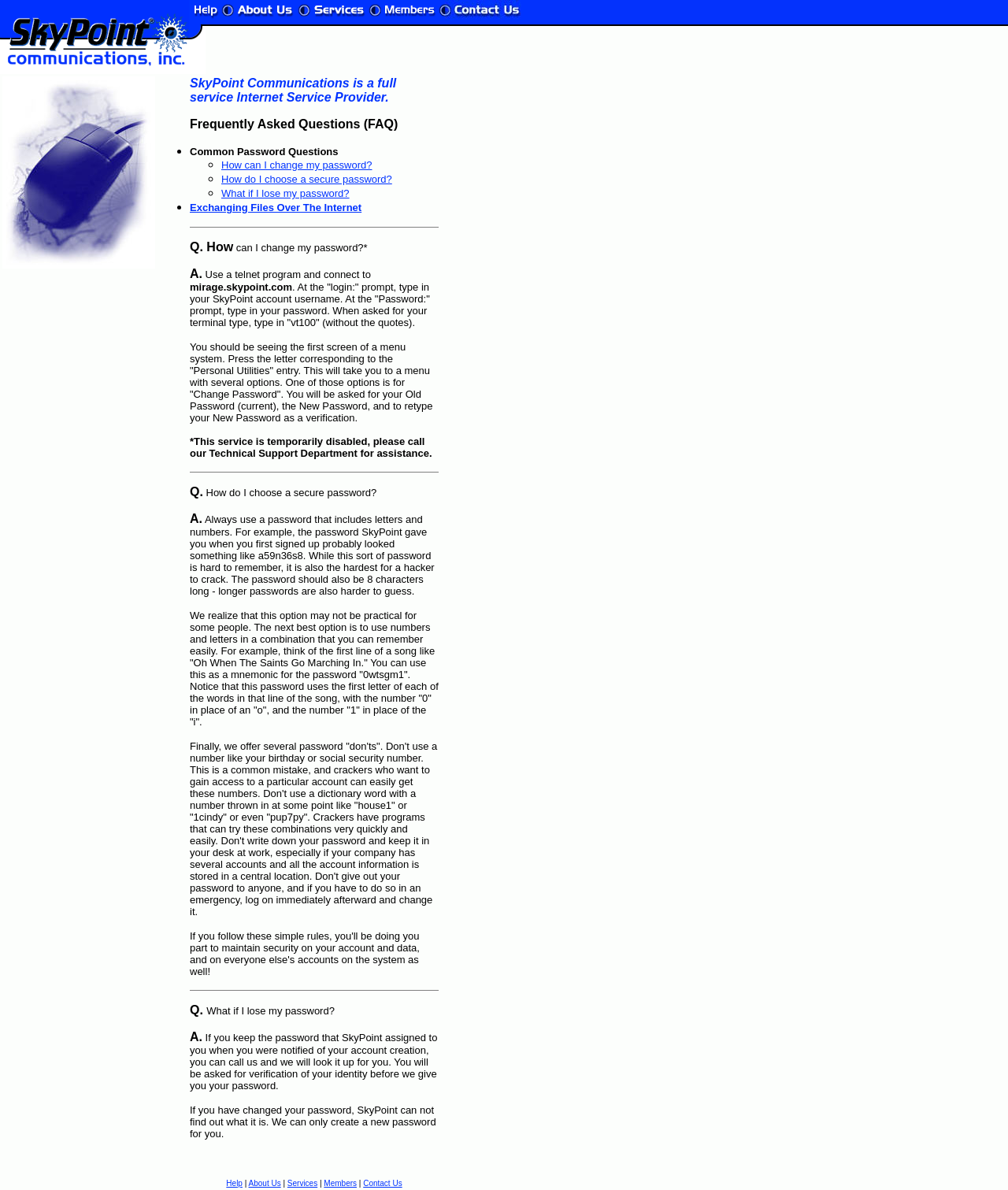What makes a password secure?
Give a single word or phrase answer based on the content of the image.

Using letters and numbers